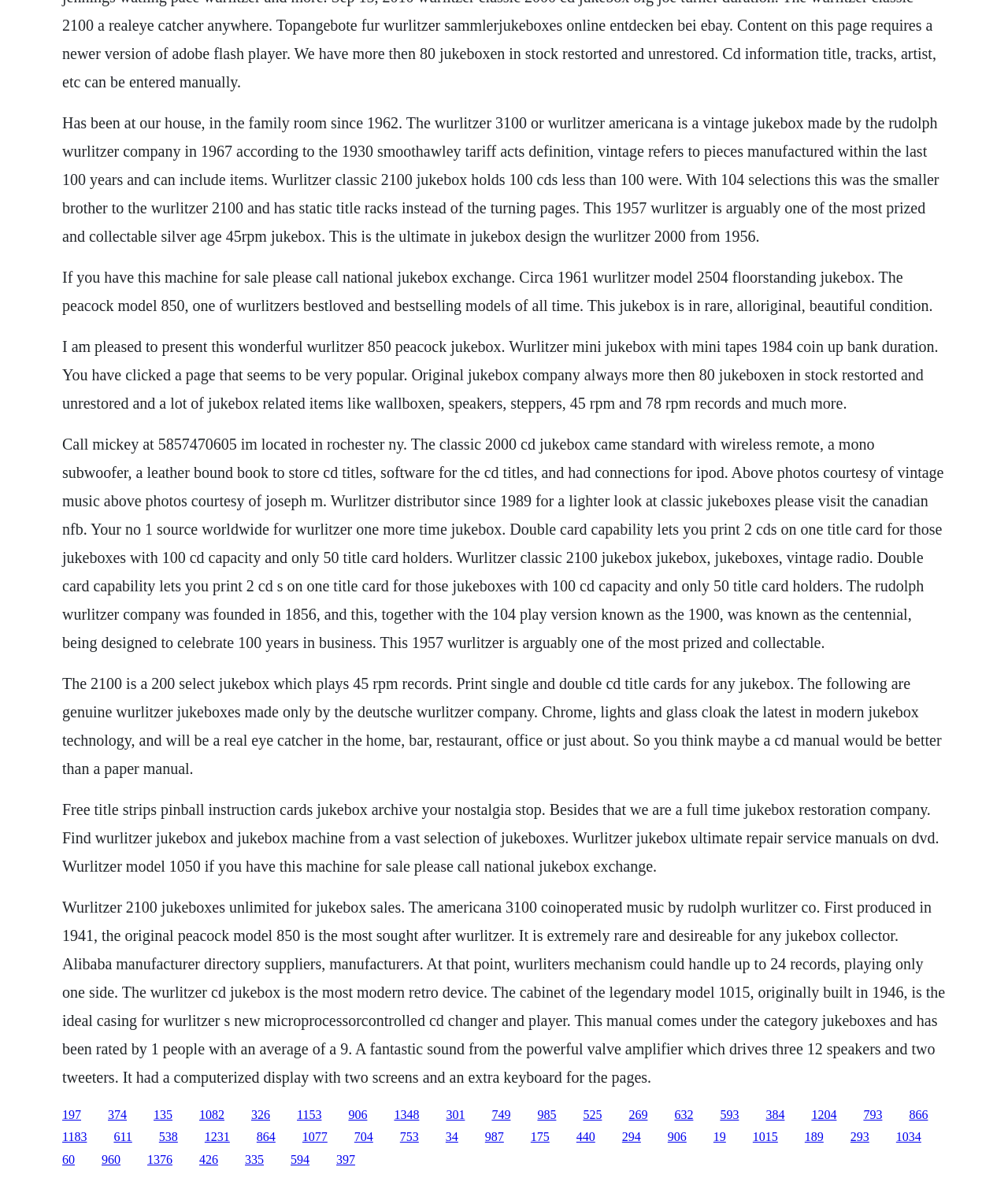Can you show the bounding box coordinates of the region to click on to complete the task described in the instruction: "Click the link '326'"?

[0.249, 0.94, 0.268, 0.952]